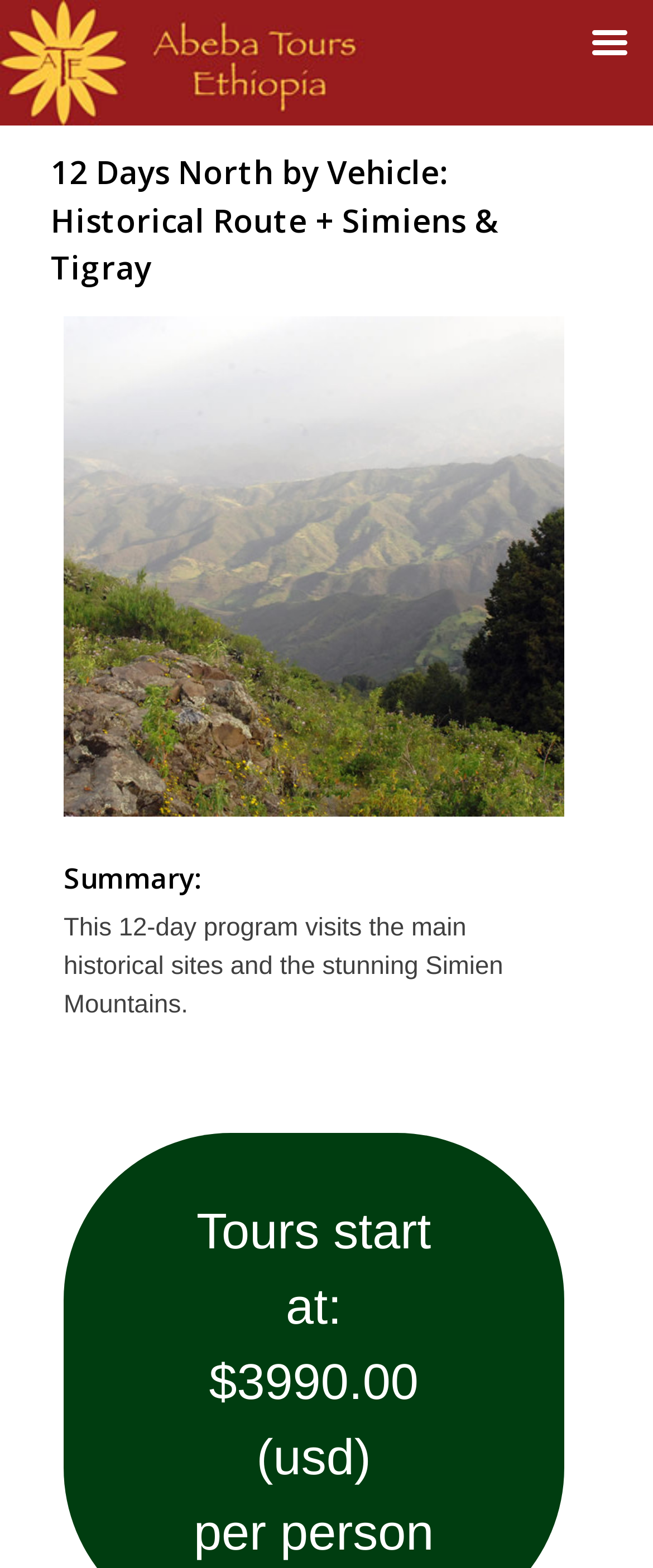Answer this question in one word or a short phrase: What is the duration of the program?

12 days